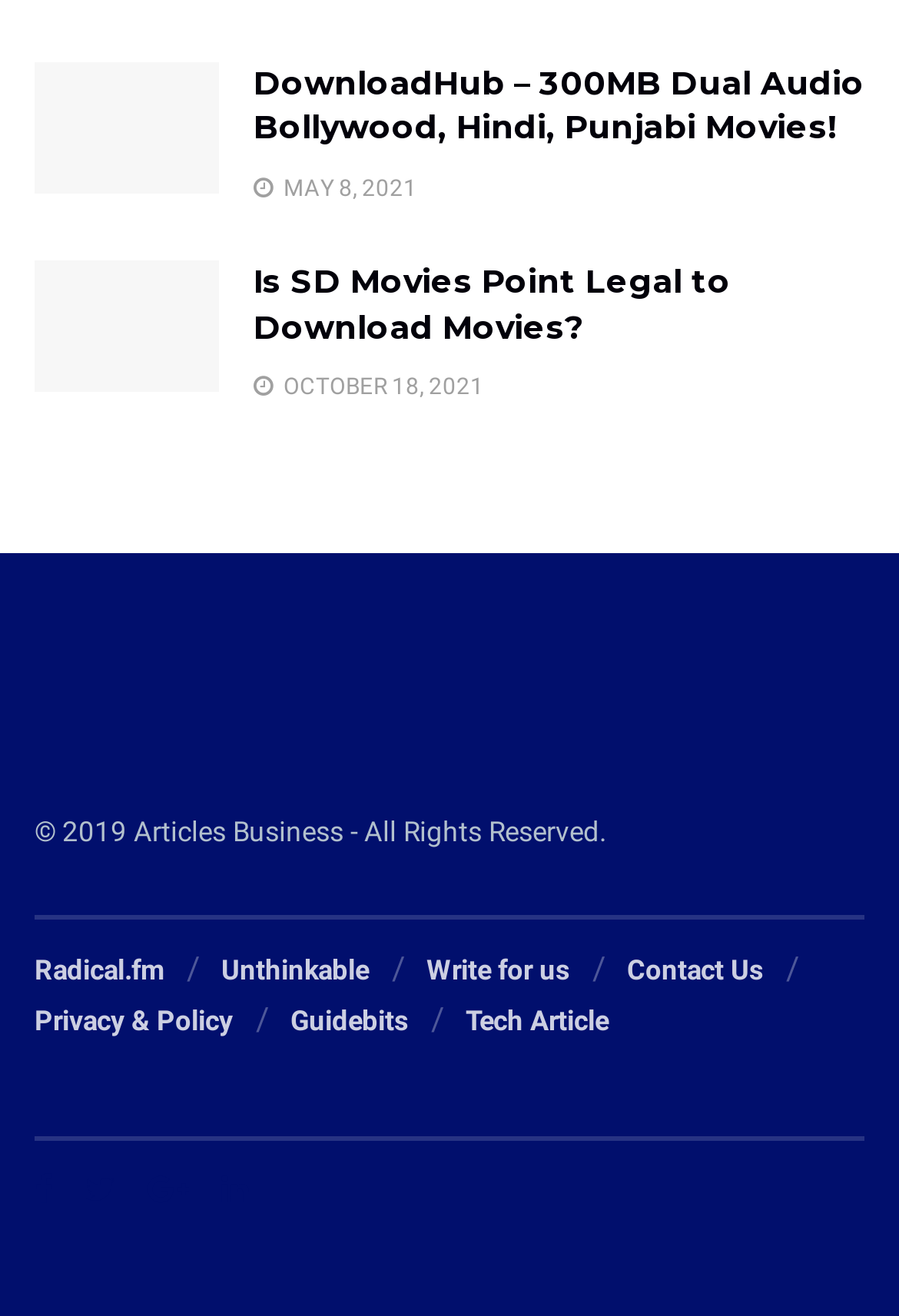Could you specify the bounding box coordinates for the clickable section to complete the following instruction: "Read the article about SD Movies Point legality"?

[0.282, 0.198, 0.962, 0.267]